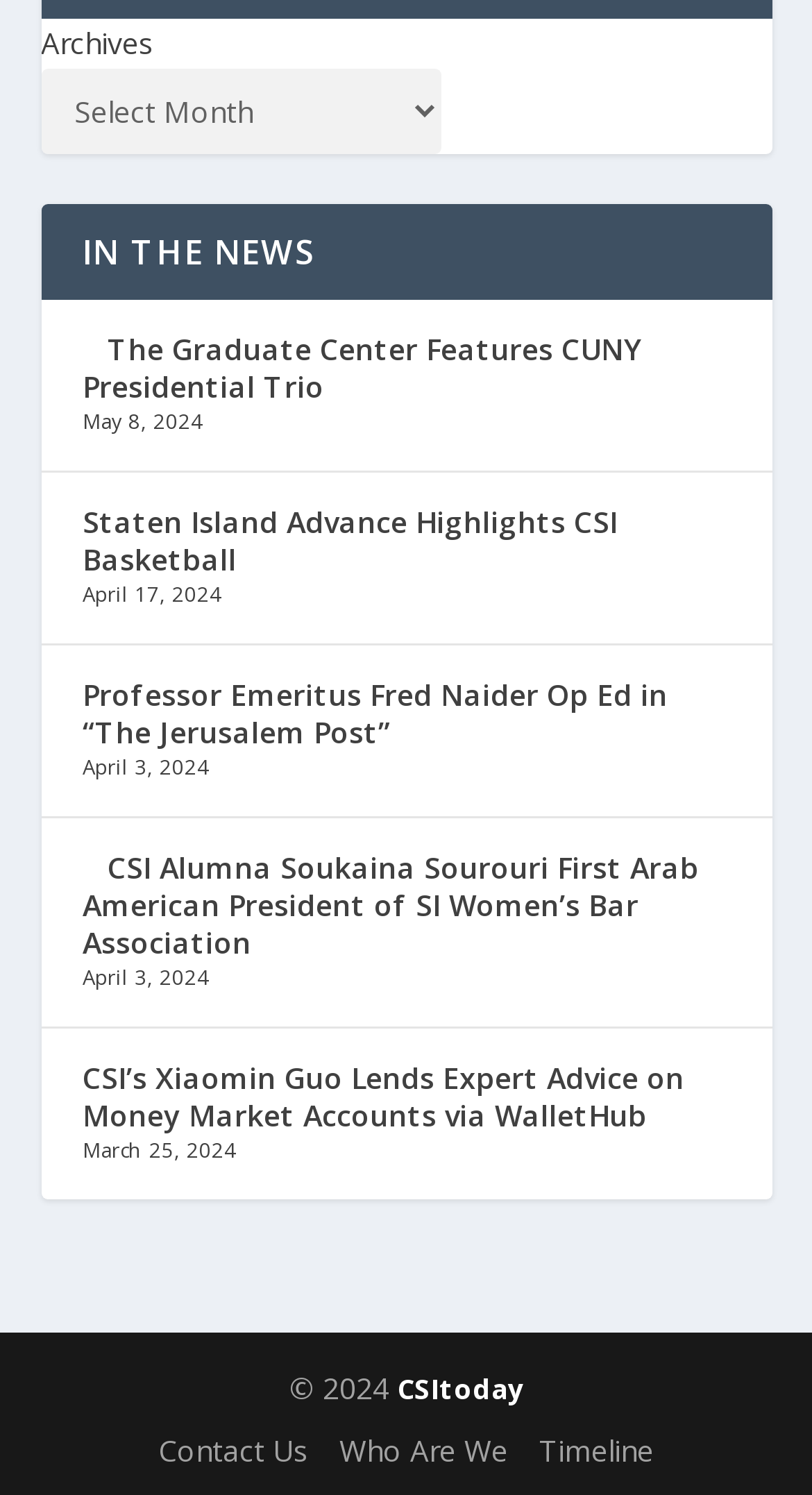Find the bounding box coordinates of the UI element according to this description: "Contact Us".

[0.195, 0.957, 0.379, 0.984]